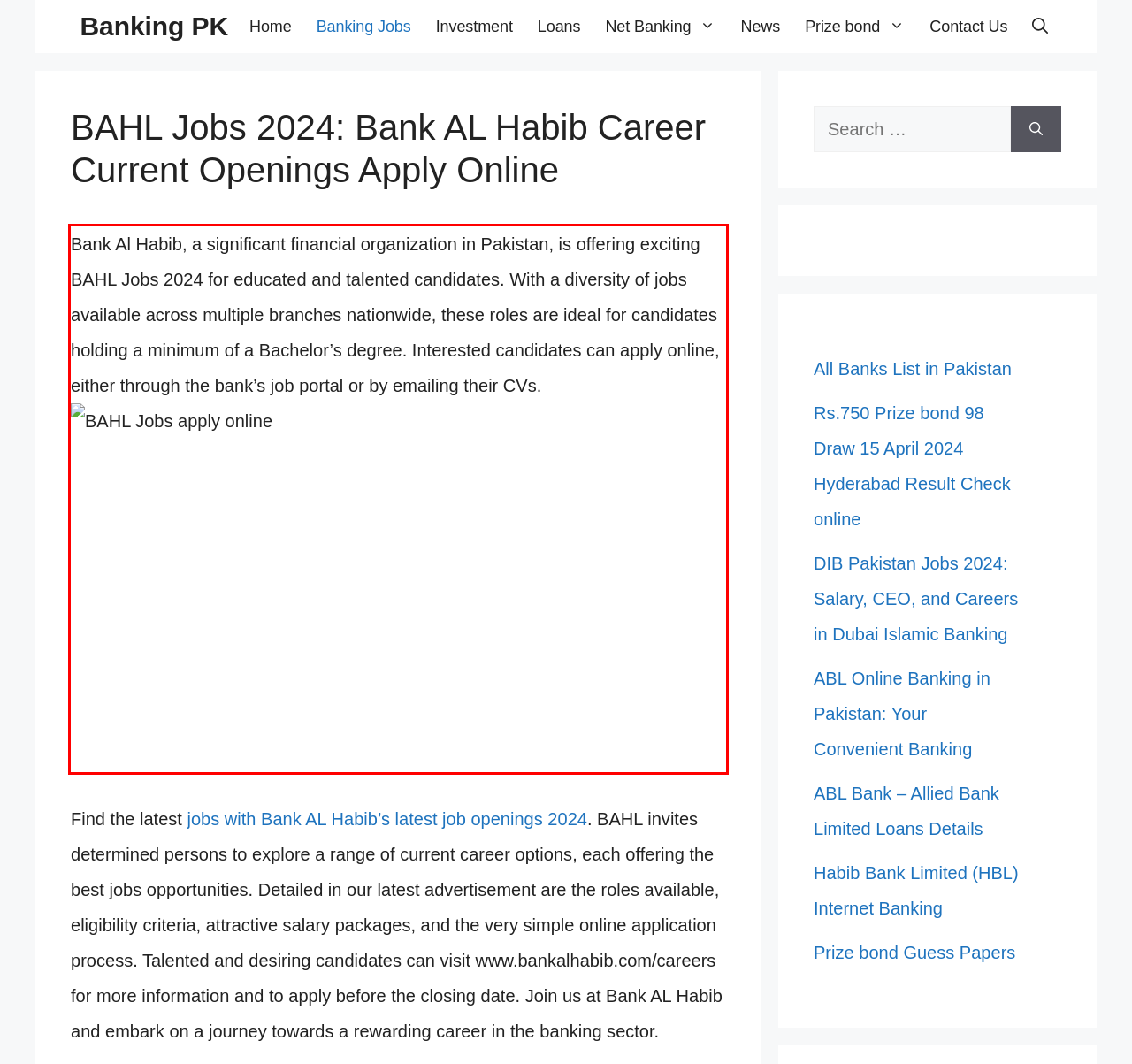You are provided with a screenshot of a webpage that includes a UI element enclosed in a red rectangle. Extract the text content inside this red rectangle.

Bank Al Habib, a significant financial organization in Pakistan, is offering exciting BAHL Jobs 2024 for educated and talented candidates. With a diversity of jobs available across multiple branches nationwide, these roles are ideal for candidates holding a minimum of a Bachelor’s degree. Interested candidates can apply online, either through the bank’s job portal or by emailing their CVs.